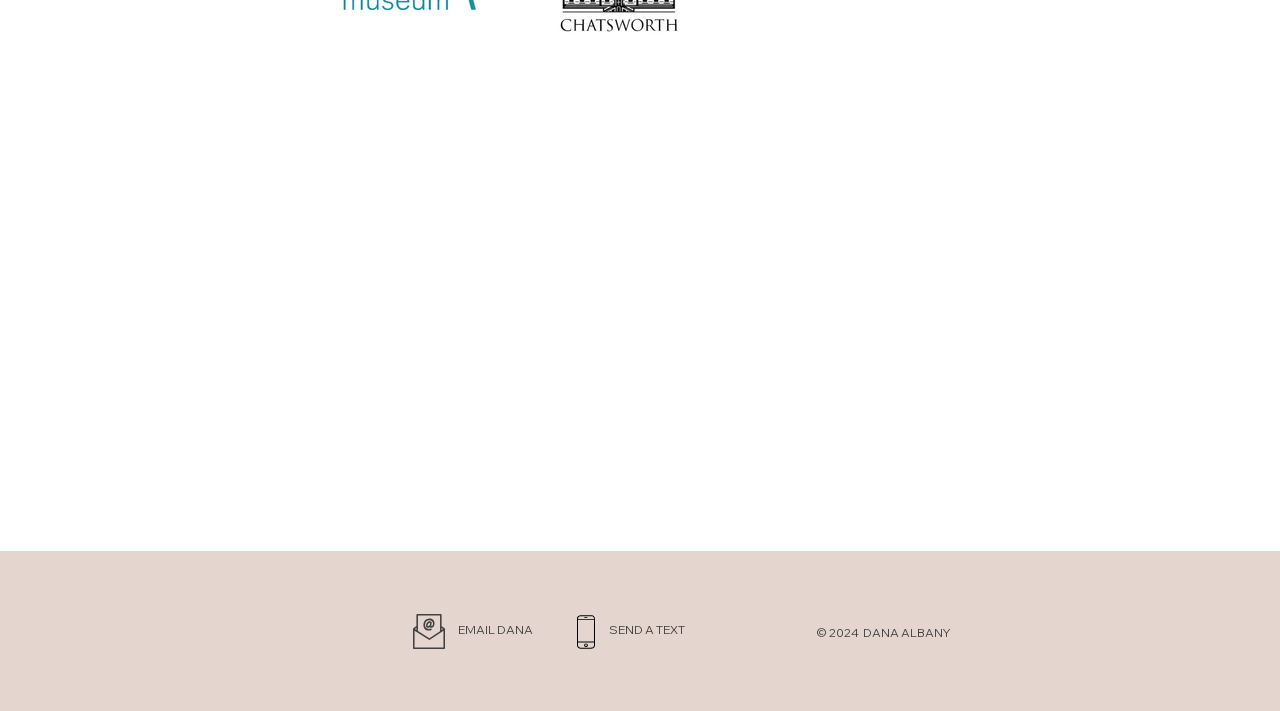Identify the bounding box of the HTML element described here: "aria-label="Instagram - Black Circle"". Provide the coordinates as four float numbers between 0 and 1: [left, top, right, bottom].

[0.561, 0.866, 0.587, 0.913]